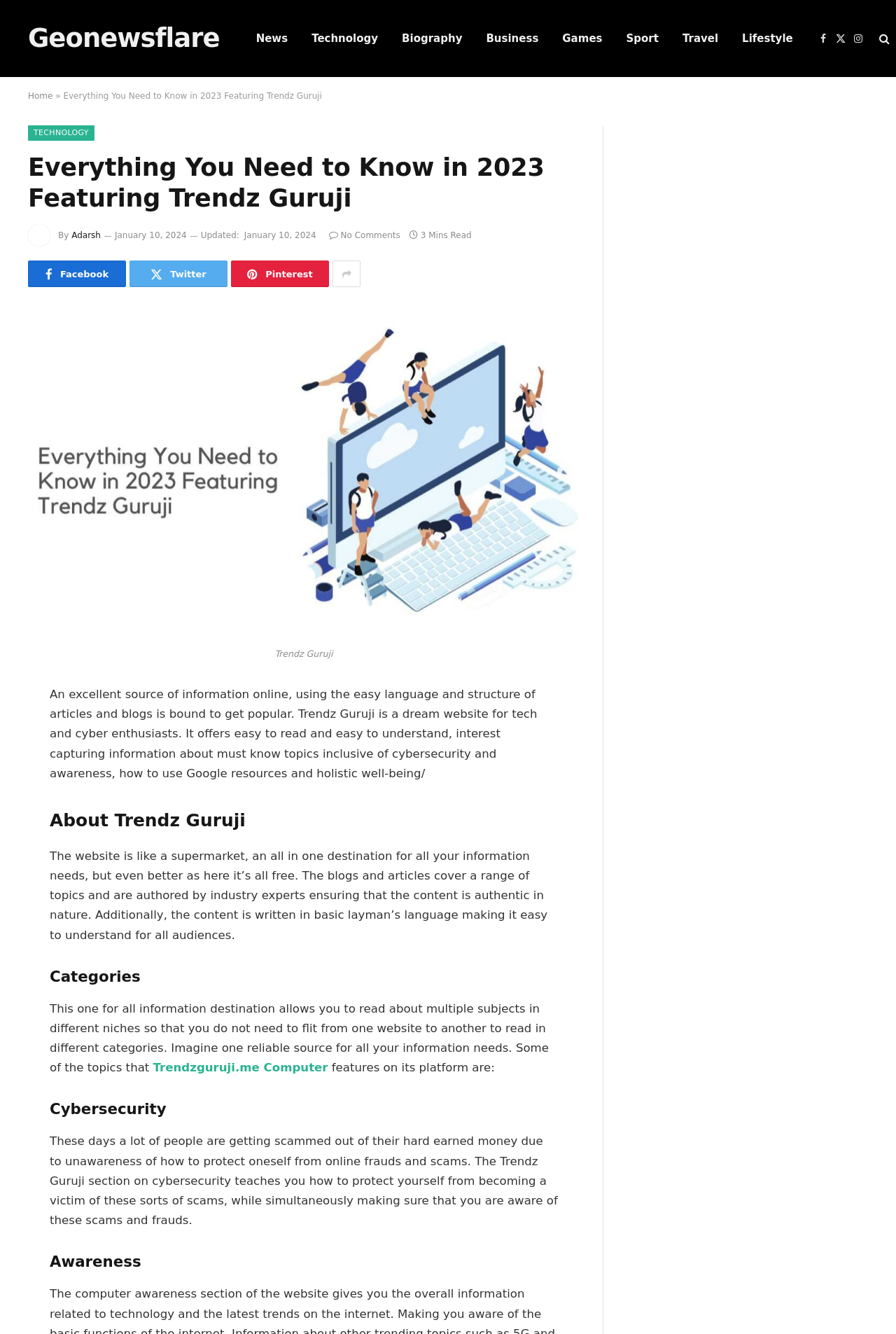What is the format of the content on the website?
Please ensure your answer to the question is detailed and covers all necessary aspects.

The format of the content on the website can be inferred from the text 'using the easy language and structure of articles and blogs...' which suggests that the website uses articles and blogs to present information.